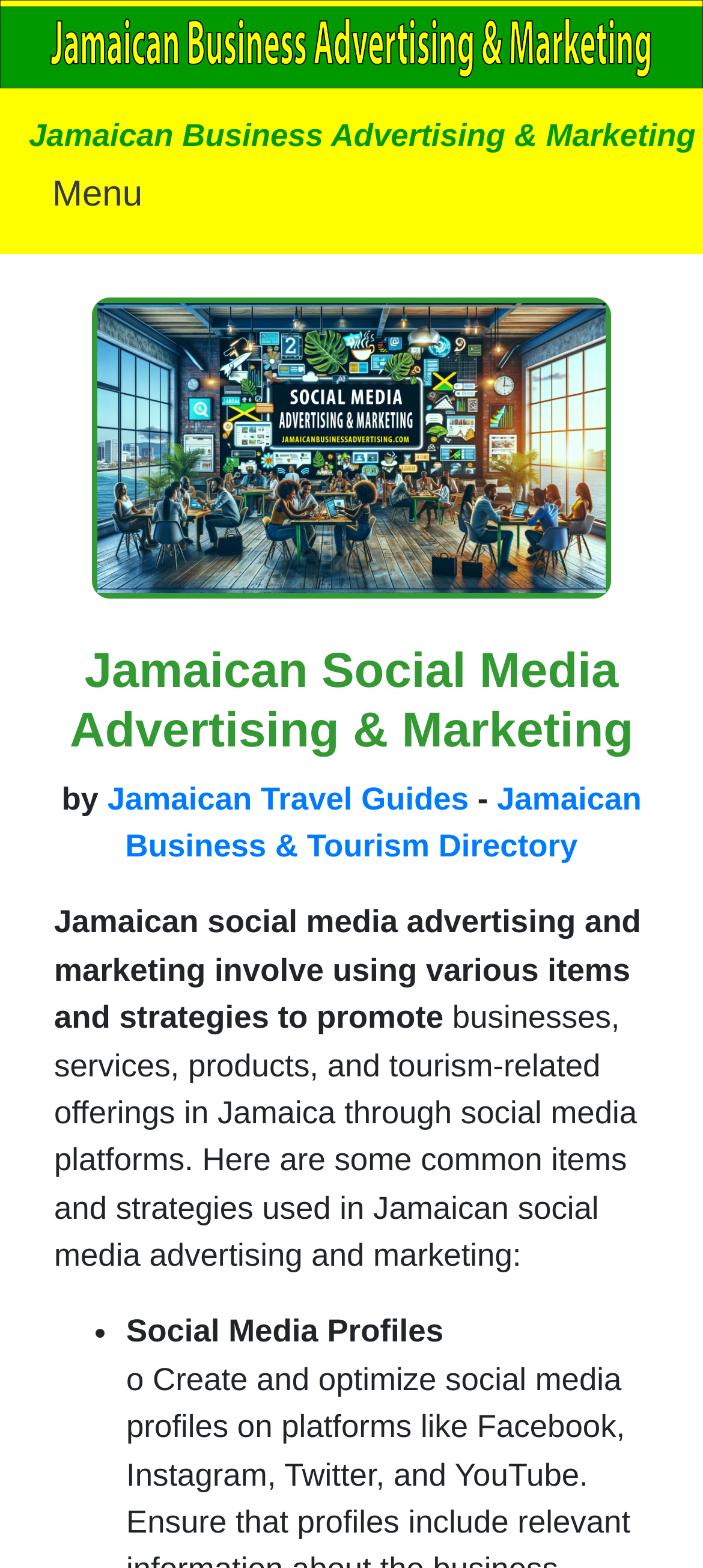Use a single word or phrase to respond to the question:
What is the topic of the webpage content?

Social media advertising and marketing